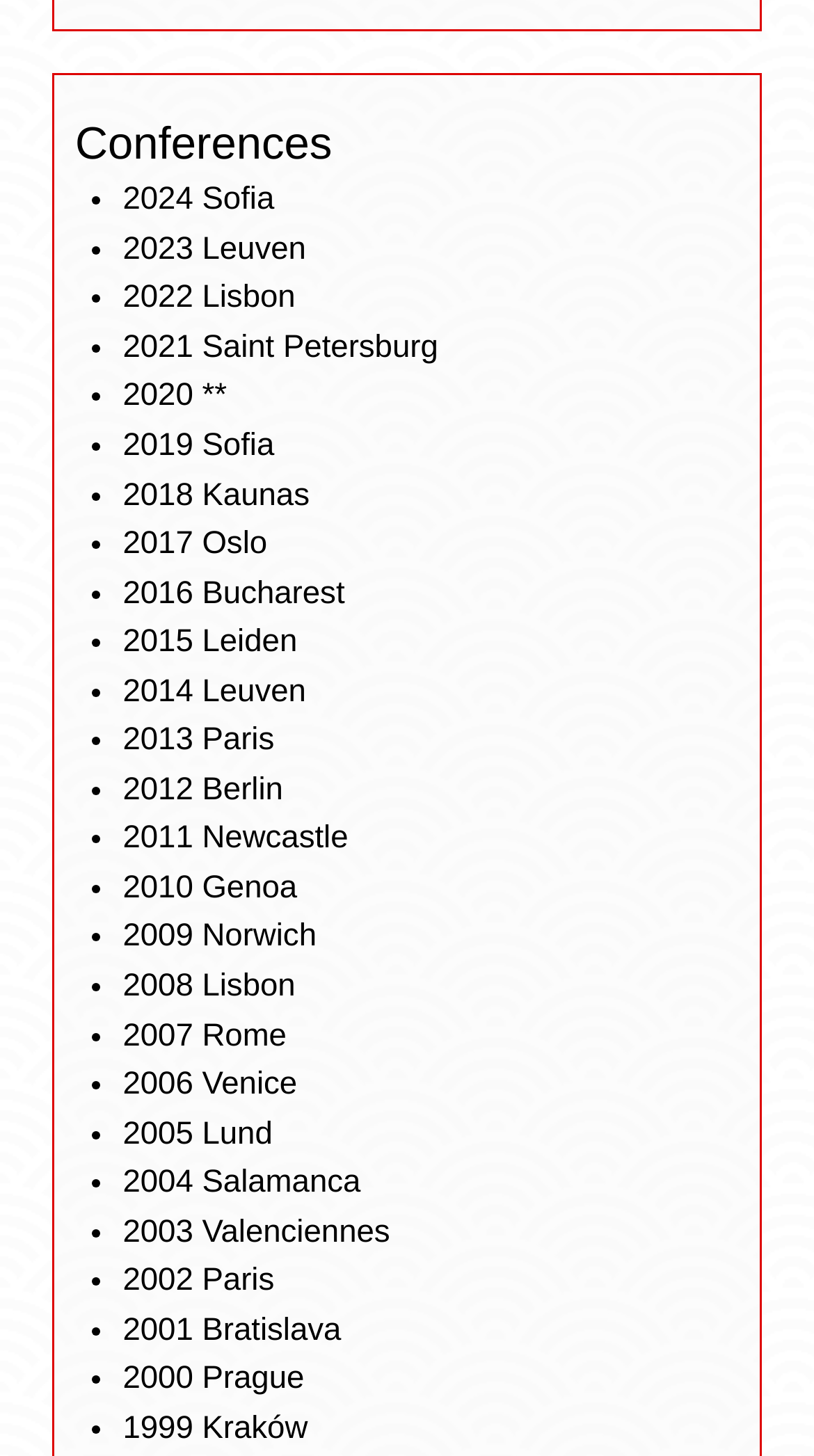Find the bounding box coordinates of the area that needs to be clicked in order to achieve the following instruction: "click 2024 Sofia". The coordinates should be specified as four float numbers between 0 and 1, i.e., [left, top, right, bottom].

[0.151, 0.125, 0.337, 0.149]